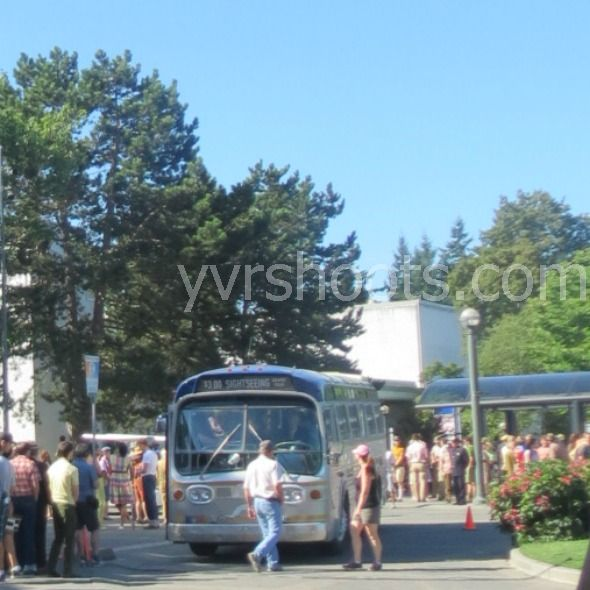Answer this question using a single word or a brief phrase:
What is the atmosphere of the scene?

Lively